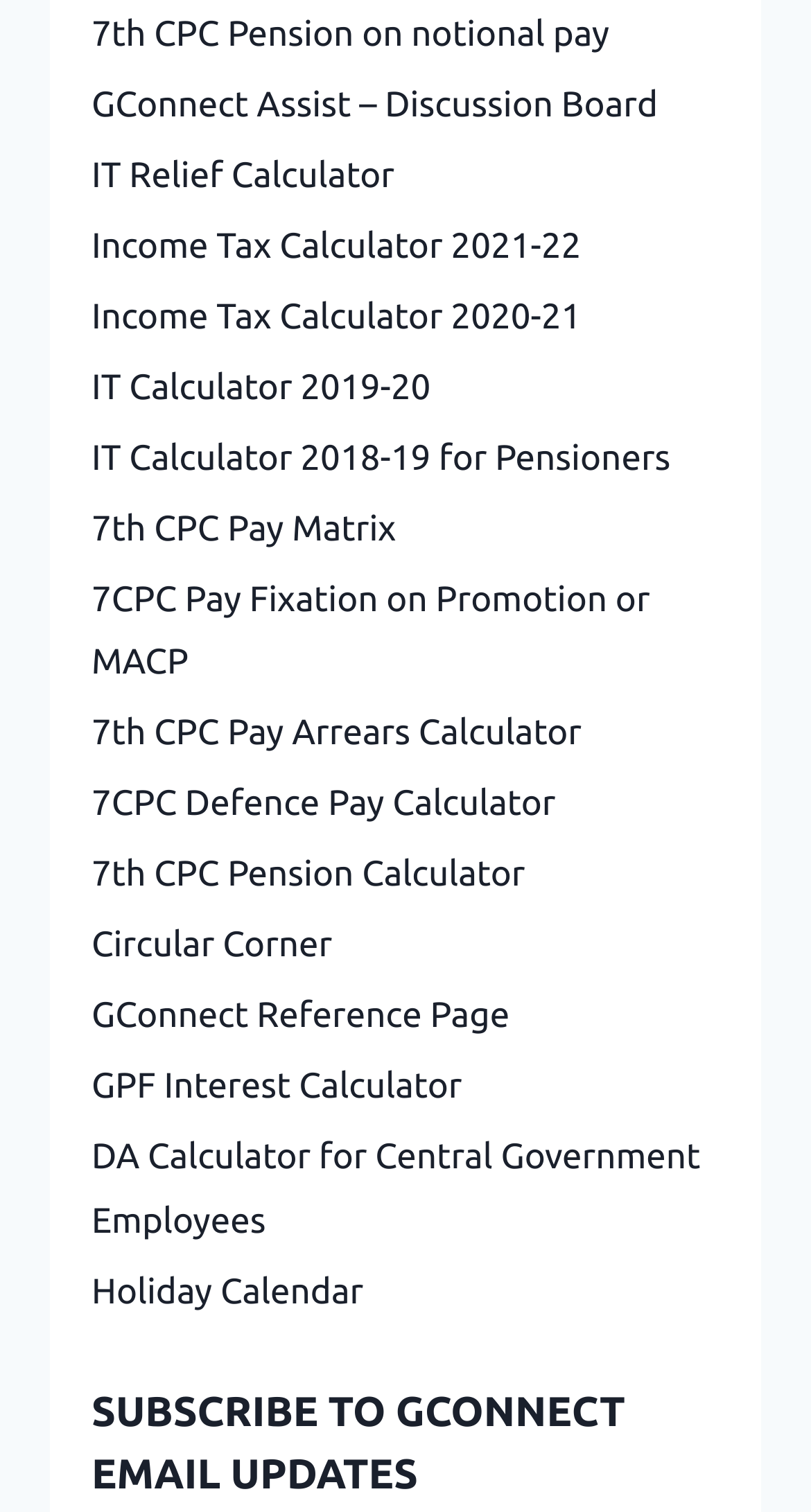Locate the bounding box coordinates of the element I should click to achieve the following instruction: "Click on 7th CPC Pension on notional pay".

[0.113, 0.0, 0.887, 0.047]